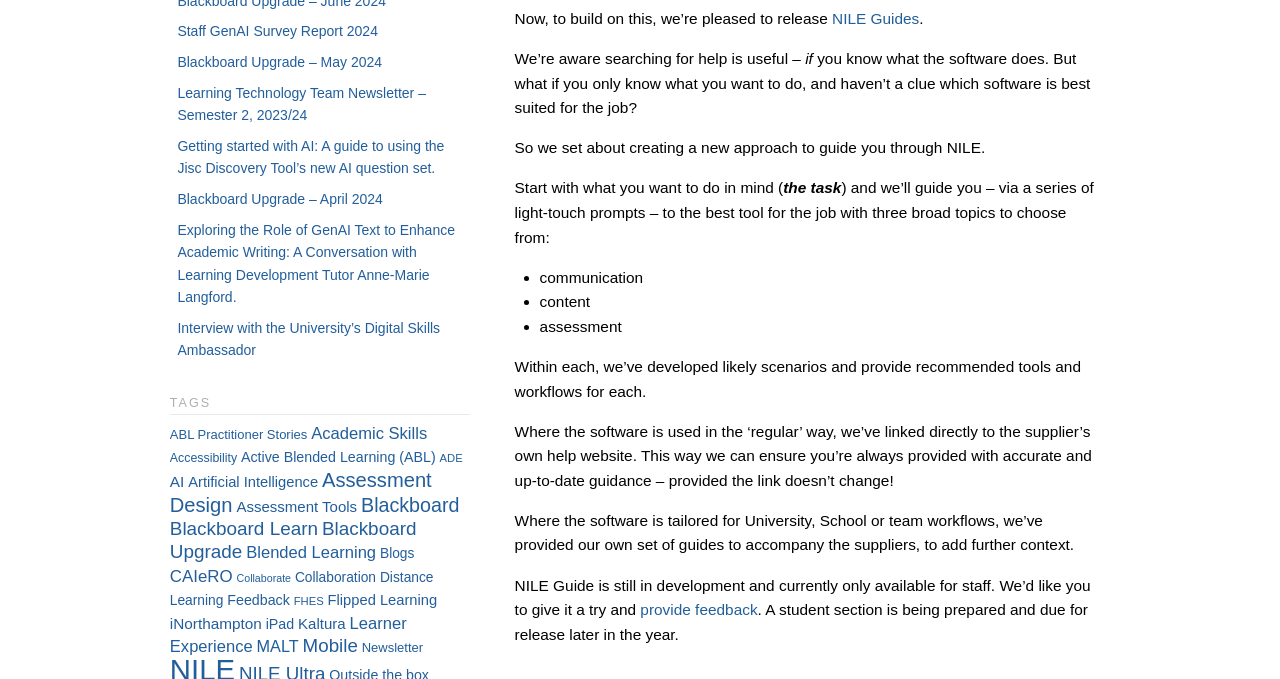Provide the bounding box coordinates of the HTML element described by the text: "CAIeRO". The coordinates should be in the format [left, top, right, bottom] with values between 0 and 1.

[0.133, 0.835, 0.182, 0.863]